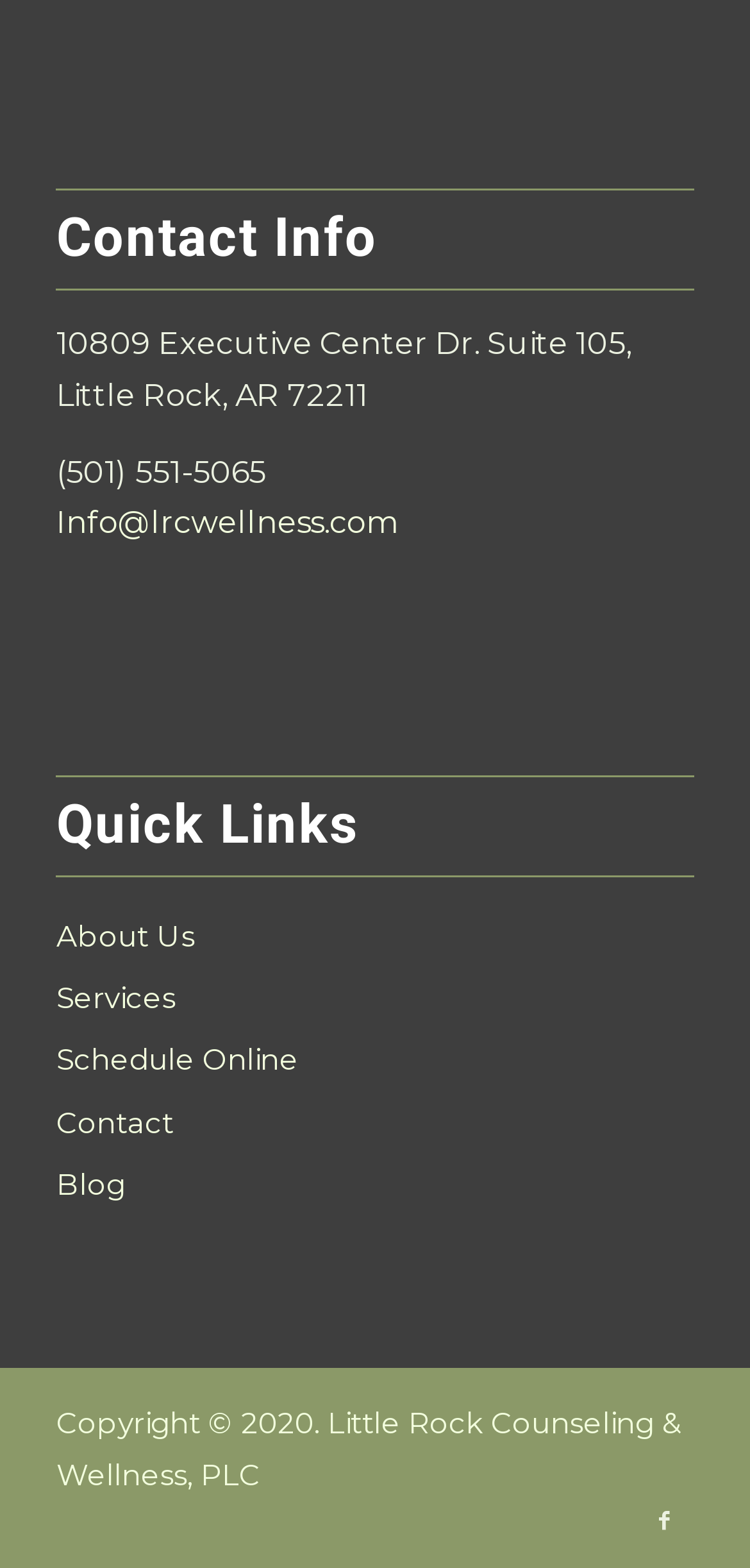Based on the element description Schedule Online, identify the bounding box coordinates for the UI element. The coordinates should be in the format (top-left x, top-left y, bottom-right x, bottom-right y) and within the 0 to 1 range.

[0.075, 0.657, 0.925, 0.697]